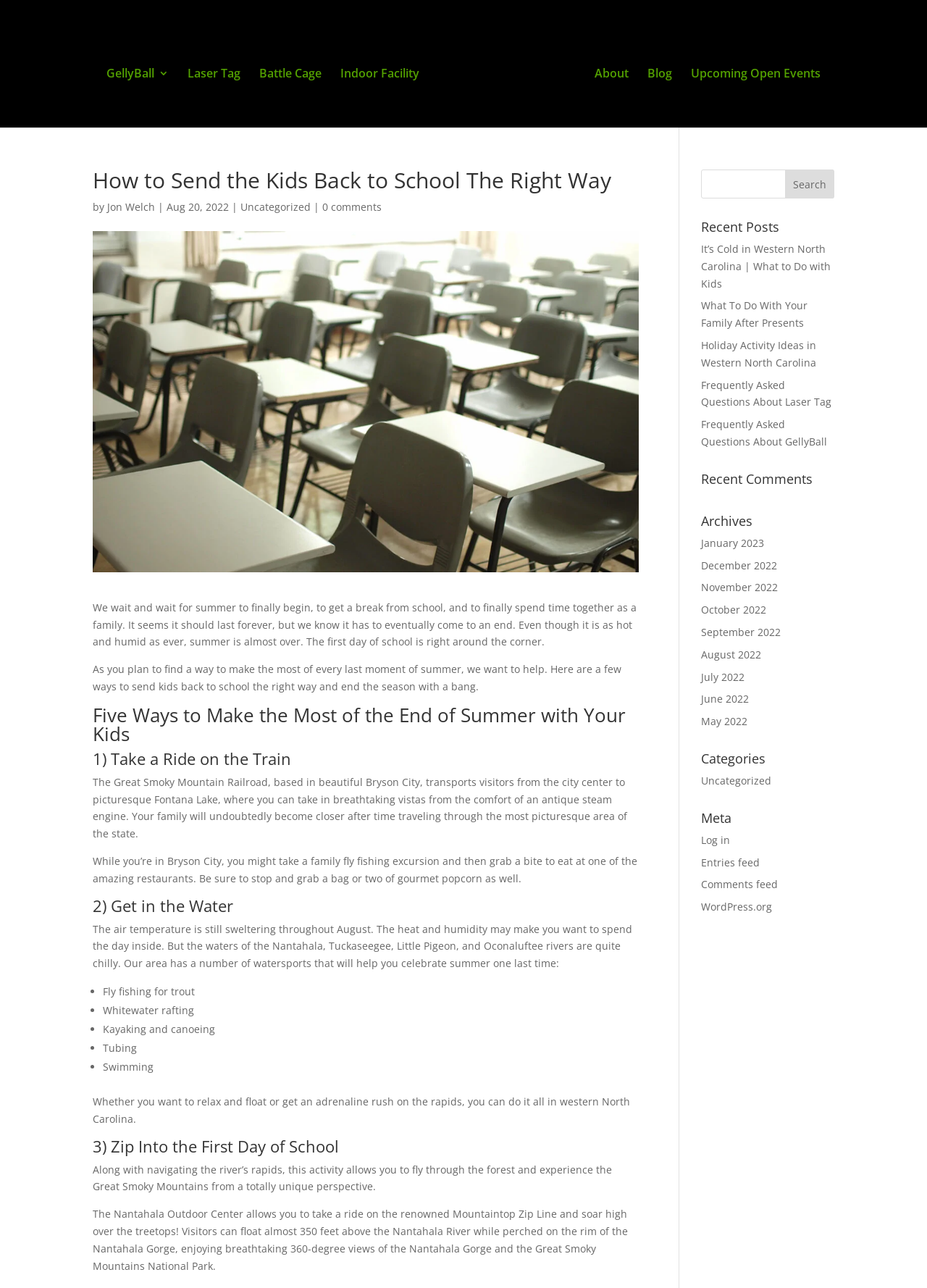Create an in-depth description of the webpage, covering main sections.

This webpage is about sending kids back to school the right way, with a focus on activities to do in Asheville and Black Mountain, NC. At the top of the page, there are several links to different sections of the website, including "GellyBall 3", "Laser Tag", "Battle Cage", and "Indoor Facility". Next to these links is the website's logo, which is an image with the text "Elite Action Gaming ~ Tactical Live Gaming".

Below the logo, there is a heading that reads "How to Send the Kids Back to School The Right Way". This is followed by a paragraph of text that discusses the end of summer and the start of a new school year. The author, Jon Welch, is credited at the bottom of this section.

The main content of the page is divided into several sections, each with its own heading. The first section is titled "Five Ways to Make the Most of the End of Summer with Your Kids". This section is further divided into five subheadings, each describing a different activity to do with kids, such as taking a ride on the train, getting in the water, and zip lining.

Throughout the page, there are several images and links to other articles on the website. The right-hand side of the page has a search bar and several headings, including "Recent Posts", "Recent Comments", "Archives", "Categories", and "Meta". Each of these headings has several links to other pages on the website.

Overall, the webpage is well-organized and easy to navigate, with clear headings and concise text. The content is focused on providing tips and ideas for parents to make the most of the end of summer with their kids.